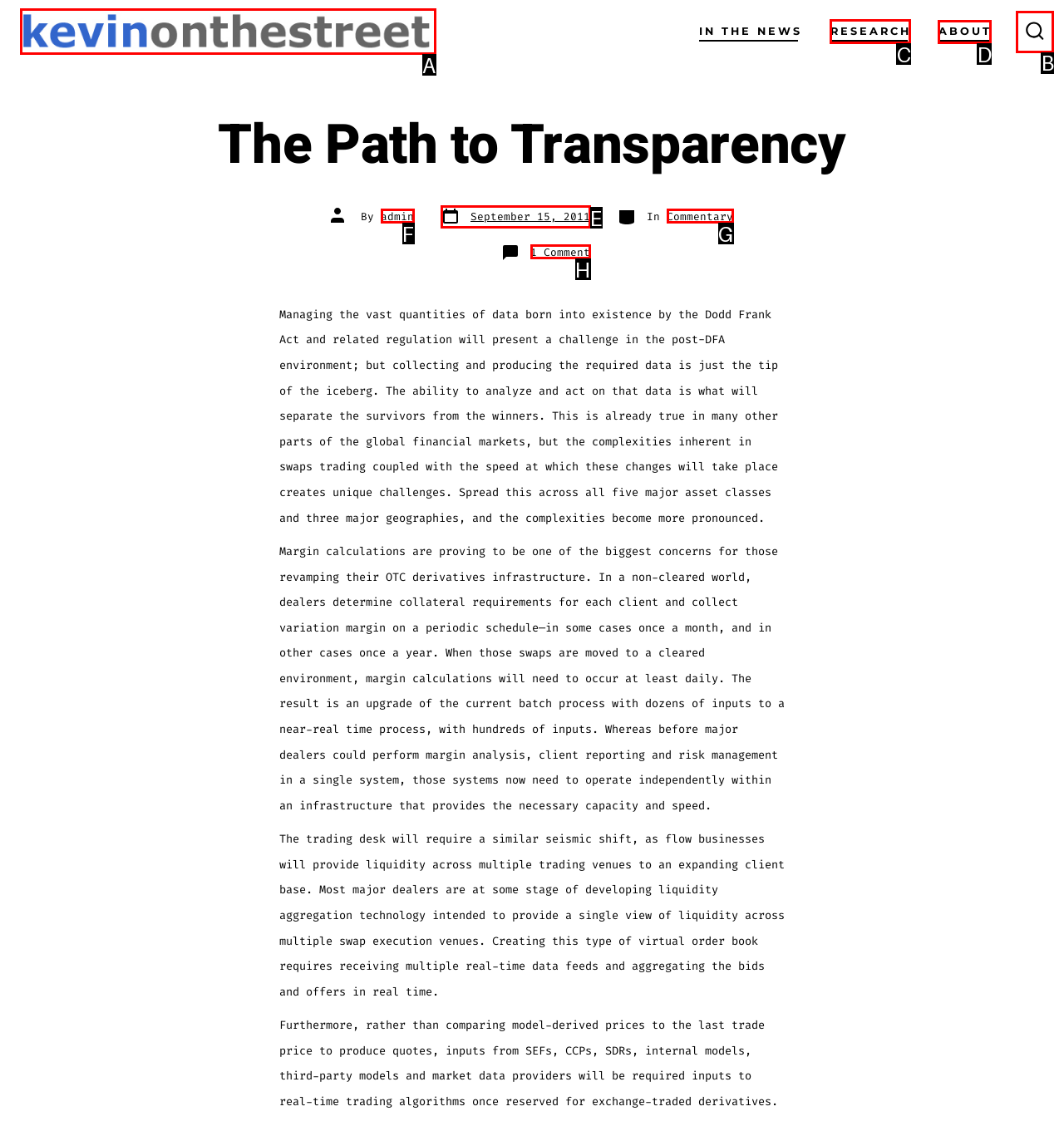Indicate the UI element to click to perform the task: Read the ABOUT section. Reply with the letter corresponding to the chosen element.

D